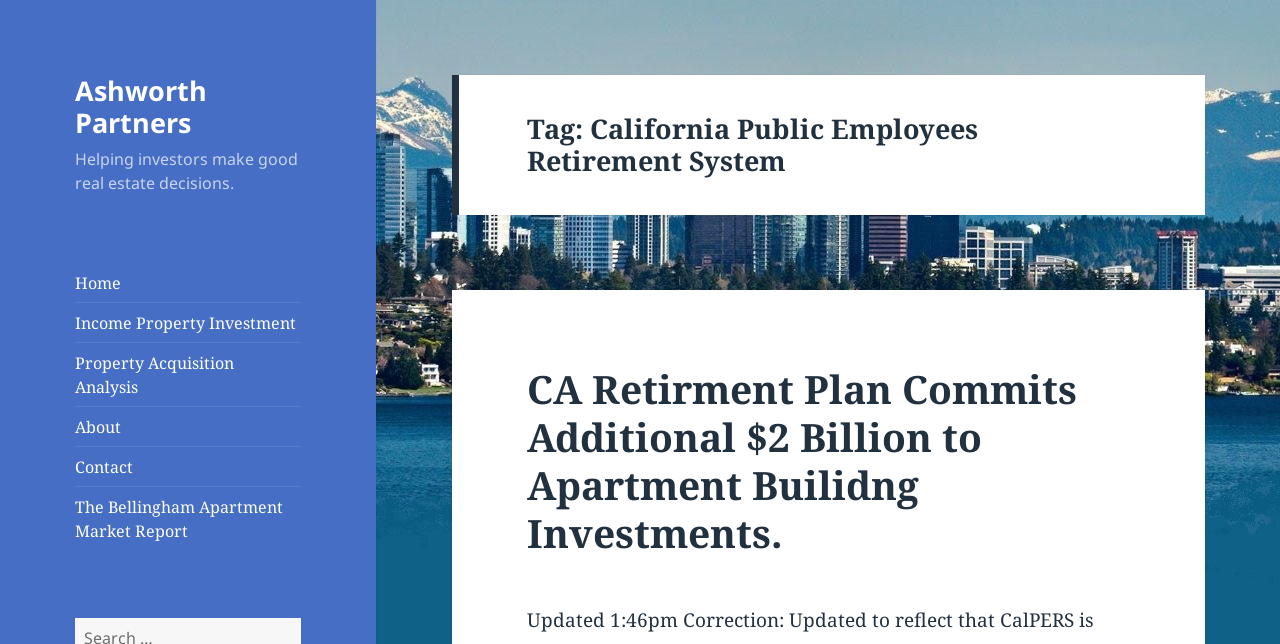Point out the bounding box coordinates of the section to click in order to follow this instruction: "Click on the 'Home' link".

[0.059, 0.422, 0.095, 0.456]